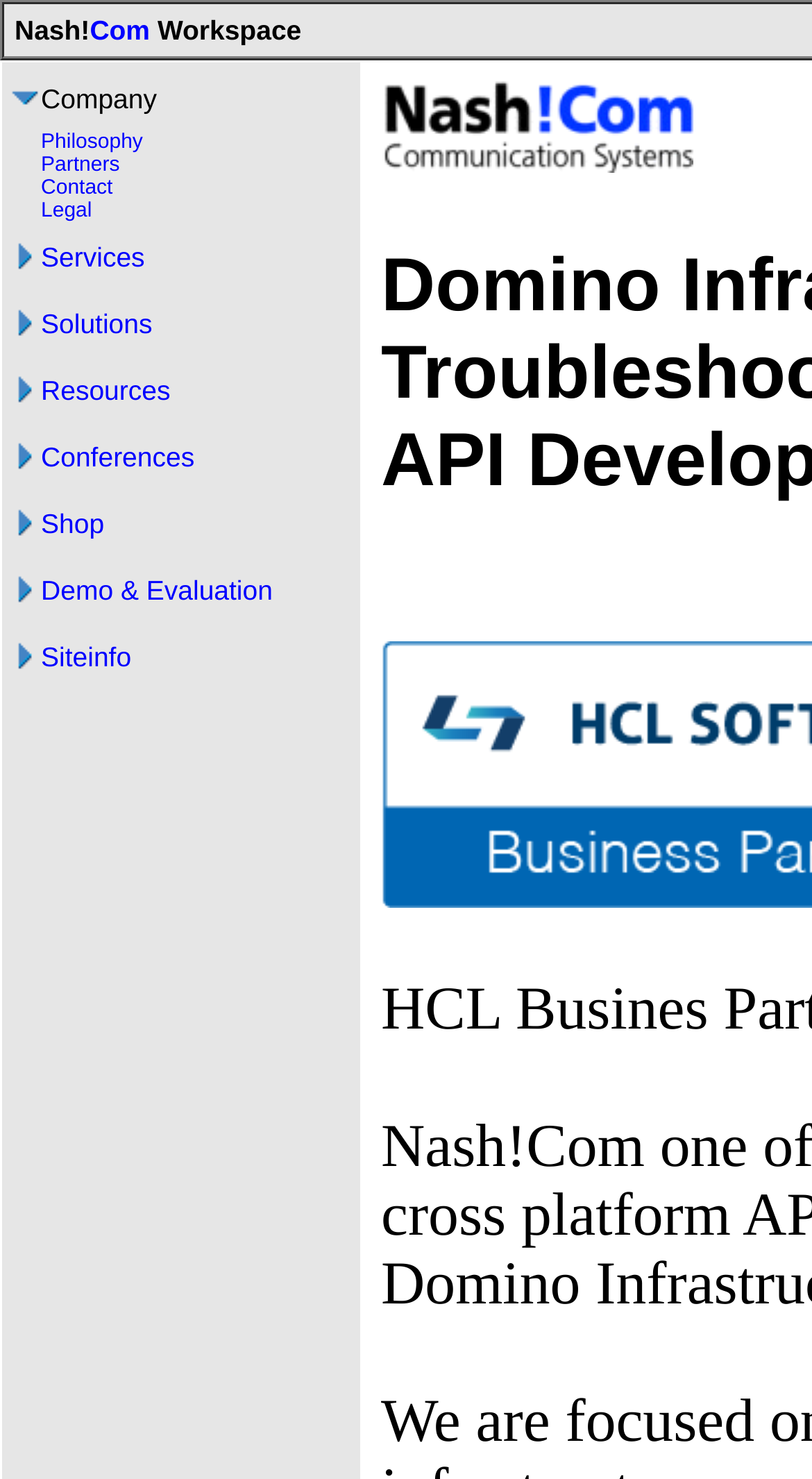Identify the bounding box coordinates of the specific part of the webpage to click to complete this instruction: "Go to Philosophy".

[0.05, 0.089, 0.176, 0.104]